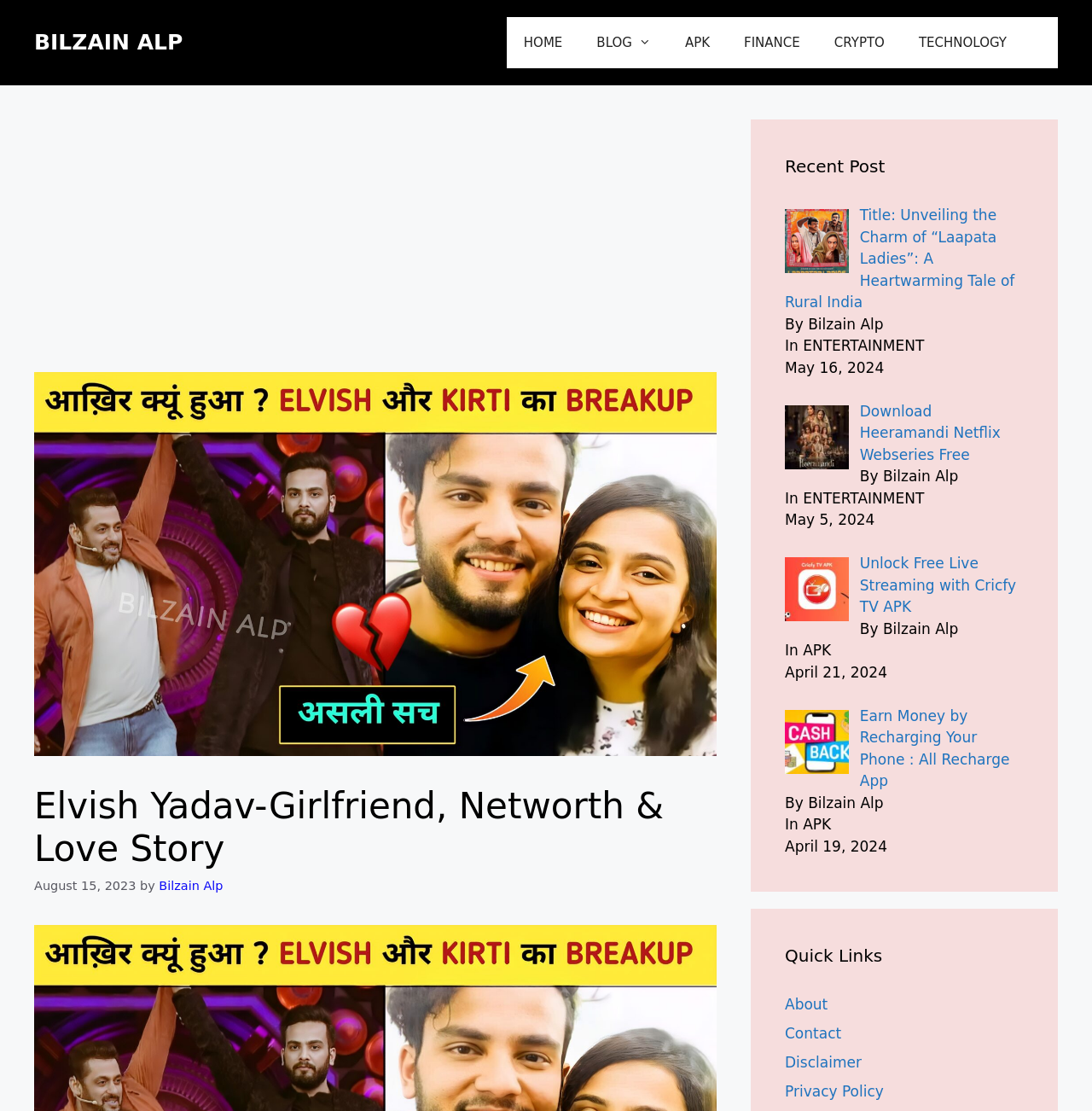Using the provided description: "aria-label="Advertisement" name="aswift_1" title="Advertisement"", find the bounding box coordinates of the corresponding UI element. The output should be four float numbers between 0 and 1, in the format [left, top, right, bottom].

[0.031, 0.114, 0.656, 0.329]